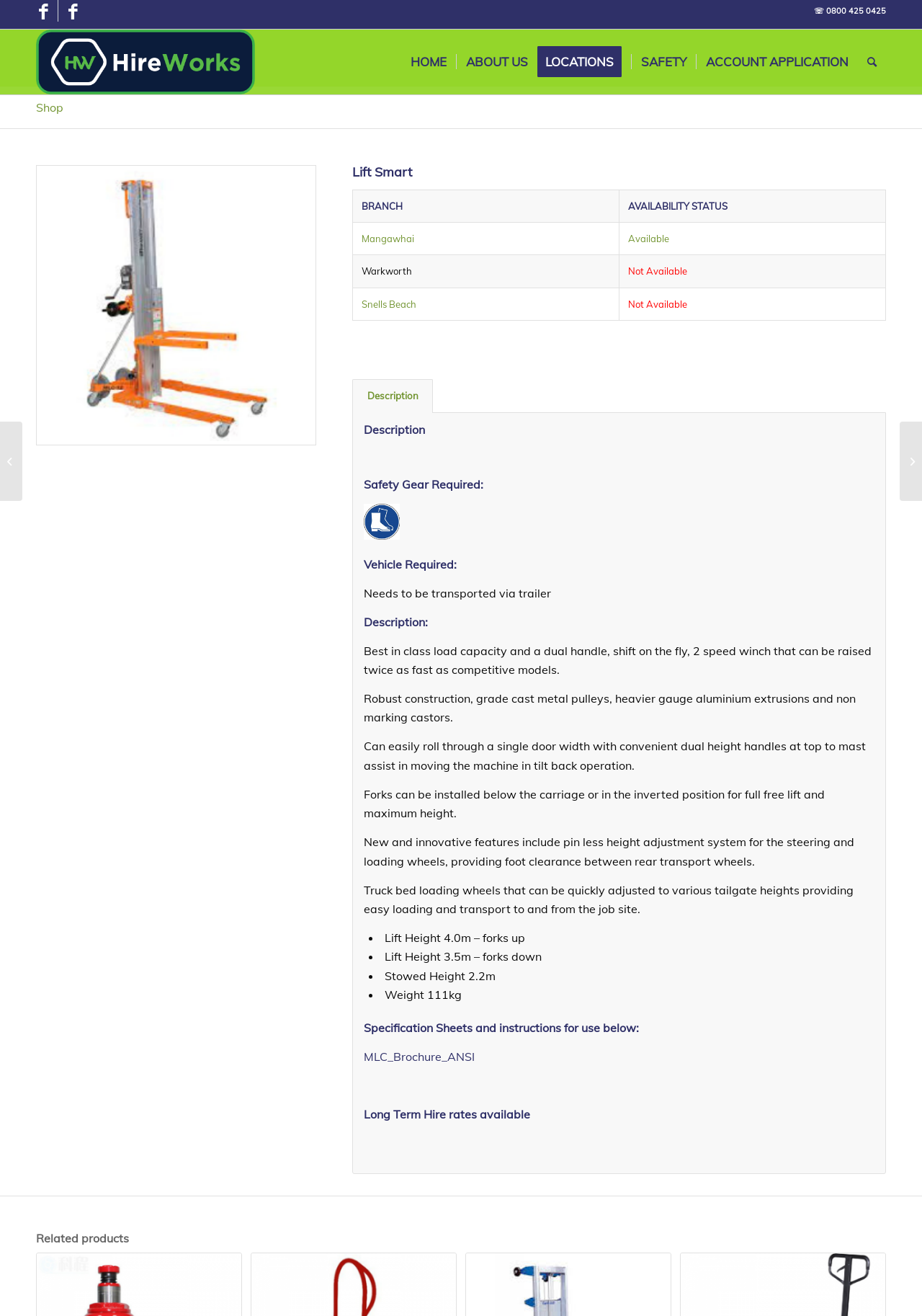Please provide a comprehensive response to the question below by analyzing the image: 
What is the weight of the product?

The weight of the product is listed in the description section, it is 111kg.